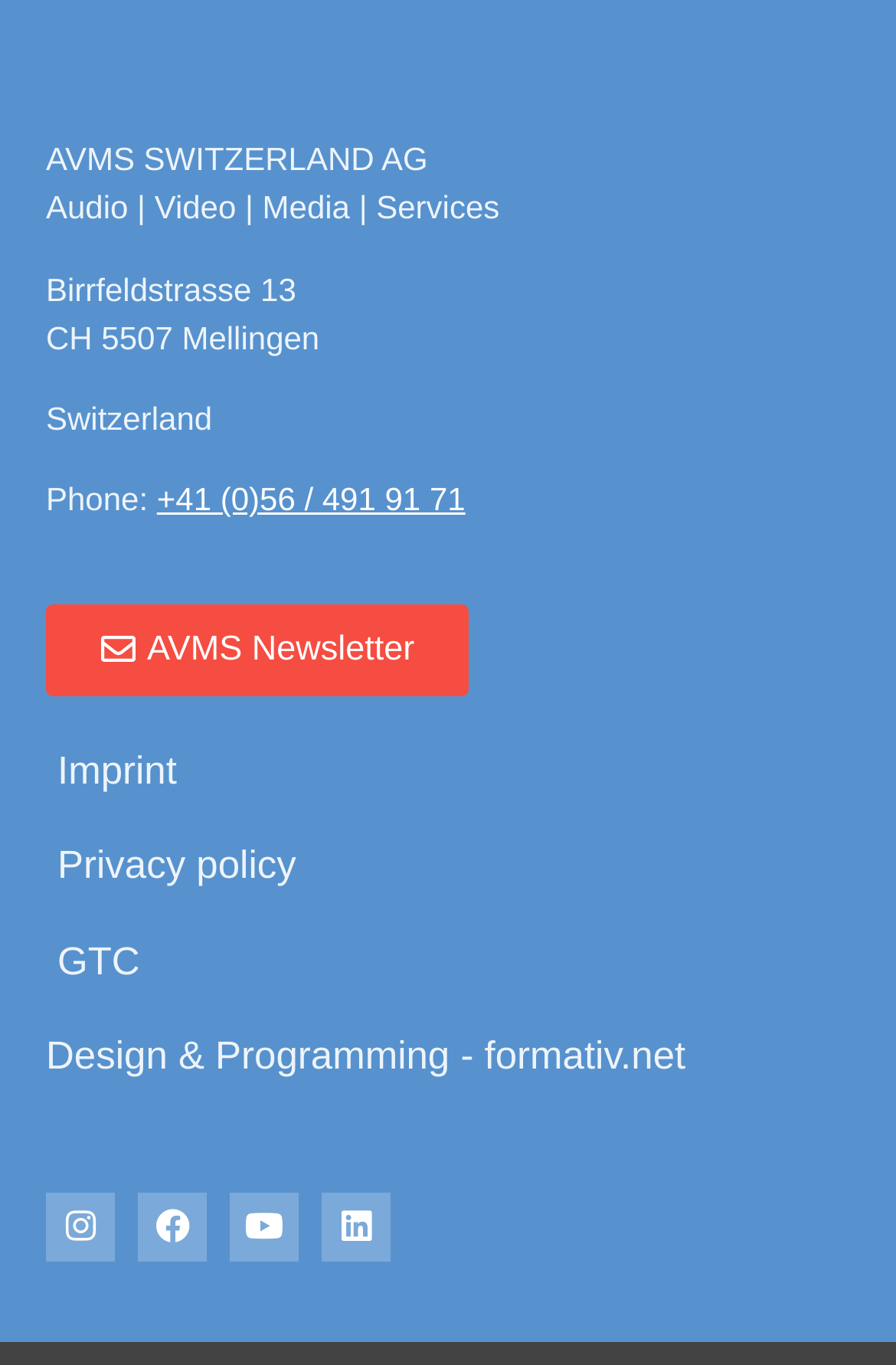Identify the bounding box coordinates for the UI element described as follows: "AVMS Newsletter". Ensure the coordinates are four float numbers between 0 and 1, formatted as [left, top, right, bottom].

[0.051, 0.442, 0.524, 0.51]